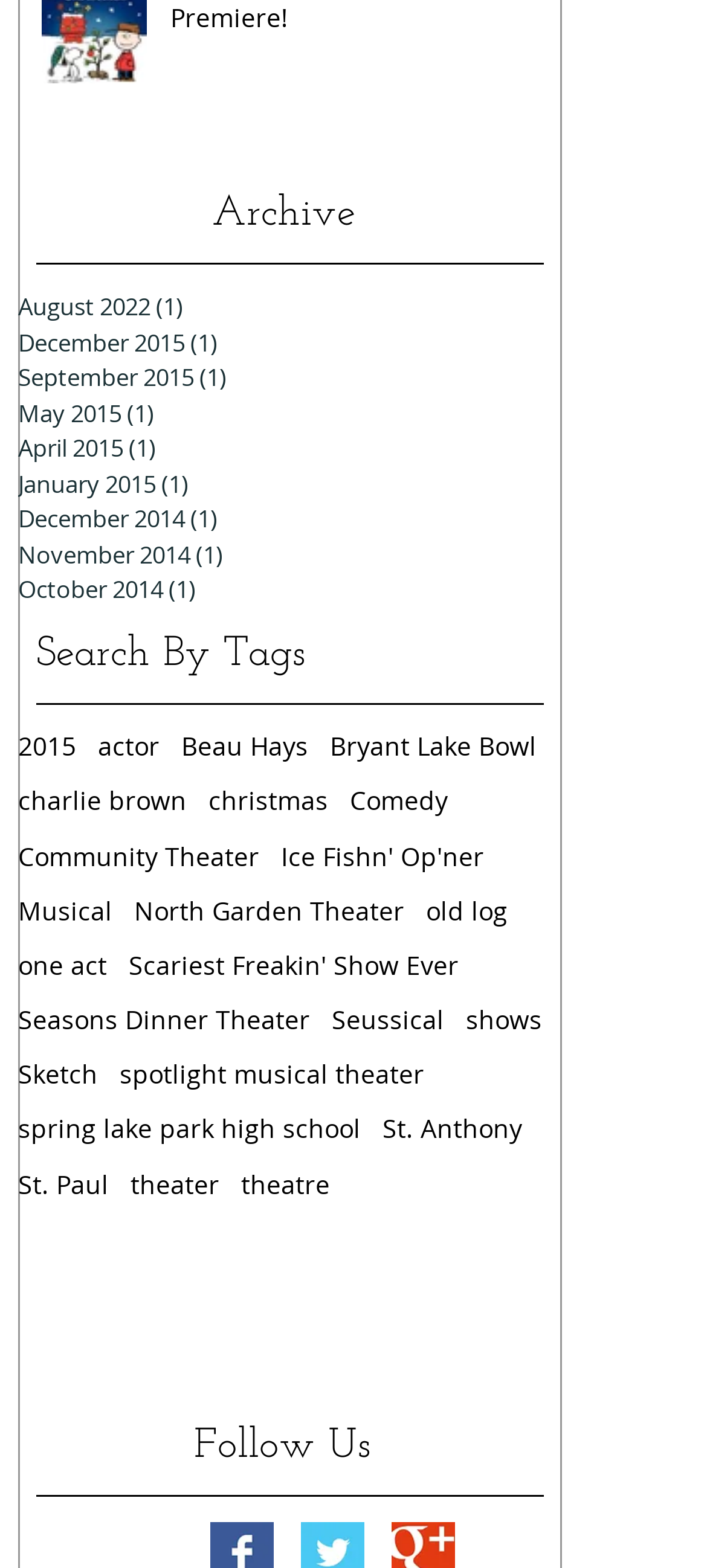Could you find the bounding box coordinates of the clickable area to complete this instruction: "Follow Us"?

[0.274, 0.905, 0.549, 0.942]